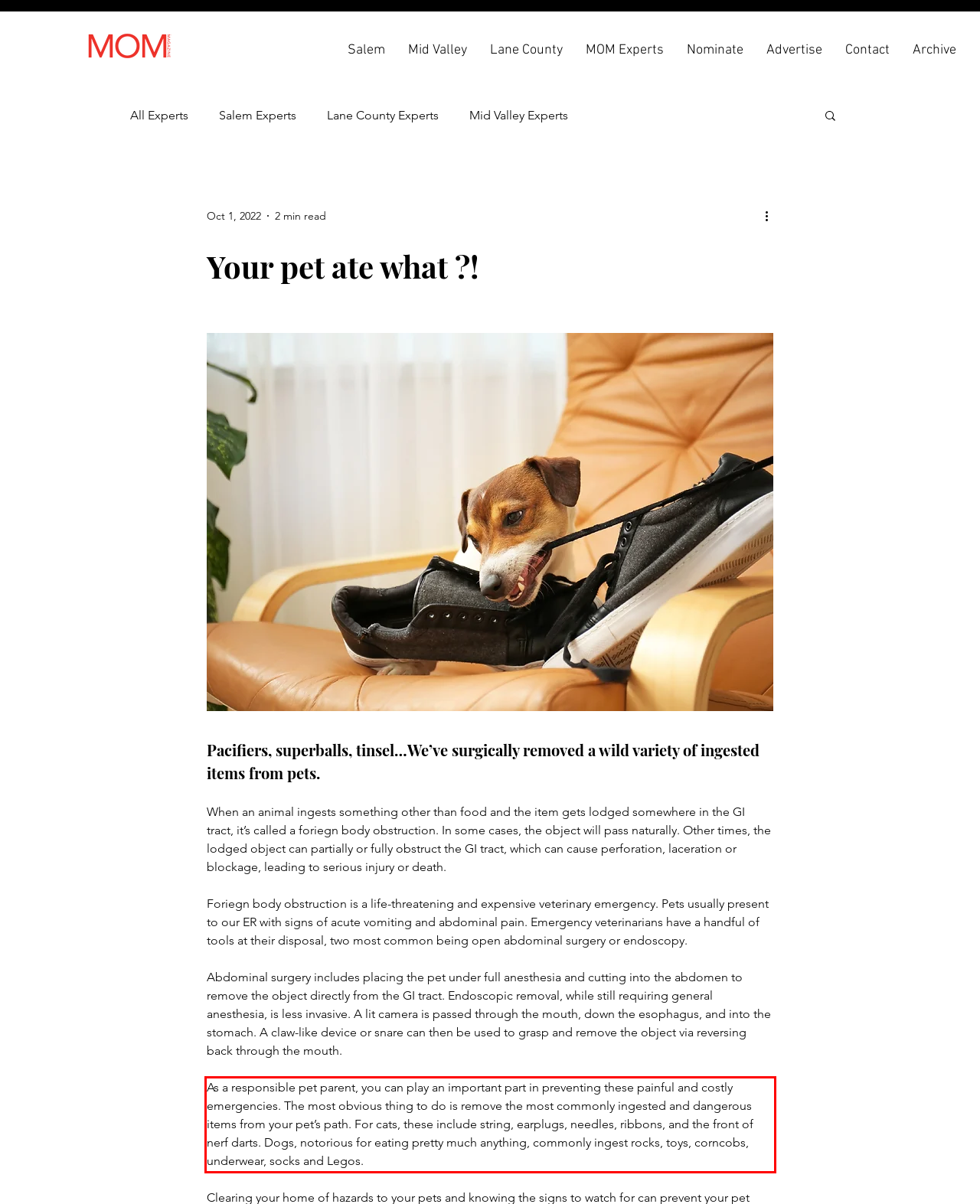Within the screenshot of the webpage, locate the red bounding box and use OCR to identify and provide the text content inside it.

As a responsible pet parent, you can play an important part in preventing these painful and costly emergencies. The most obvious thing to do is remove the most commonly ingested and dangerous items from your pet’s path. For cats, these include string, earplugs, needles, ribbons, and the front of nerf darts. Dogs, notorious for eating pretty much anything, commonly ingest rocks, toys, corncobs, underwear, socks and Legos.